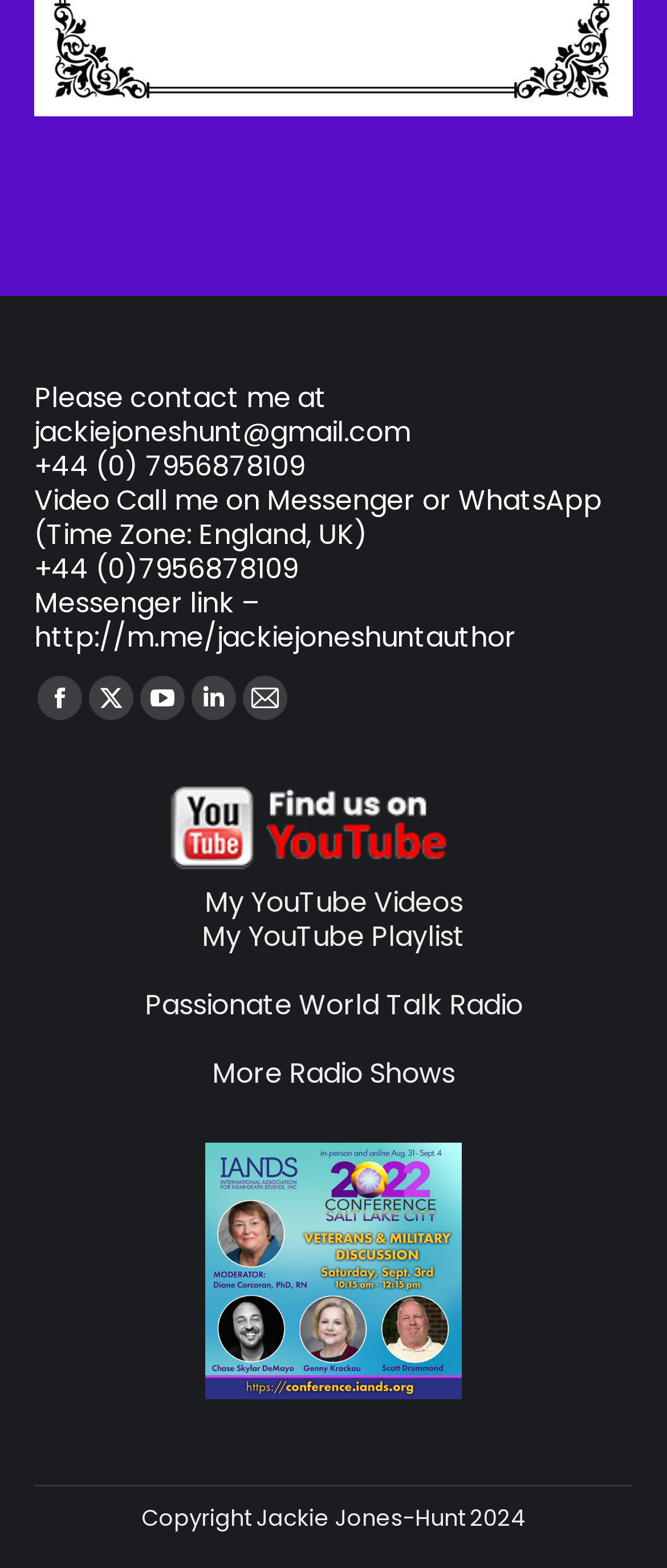Find the bounding box coordinates for the HTML element specified by: "parent_node: My YouTube Videos".

[0.244, 0.541, 0.756, 0.566]